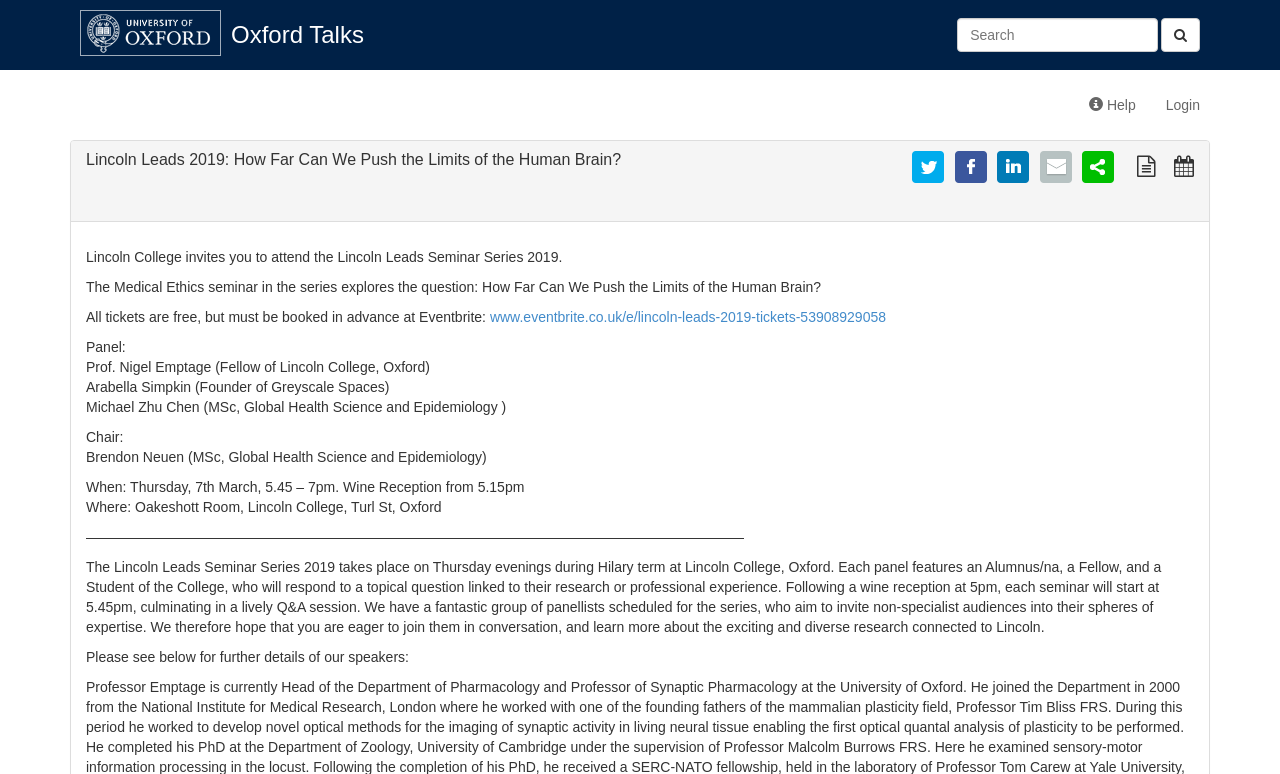What is the time of the wine reception?
Using the information from the image, answer the question thoroughly.

The wine reception is scheduled to start at 5.15pm, as mentioned in the StaticText element with ID 70, which provides the time as '5.15pm'.